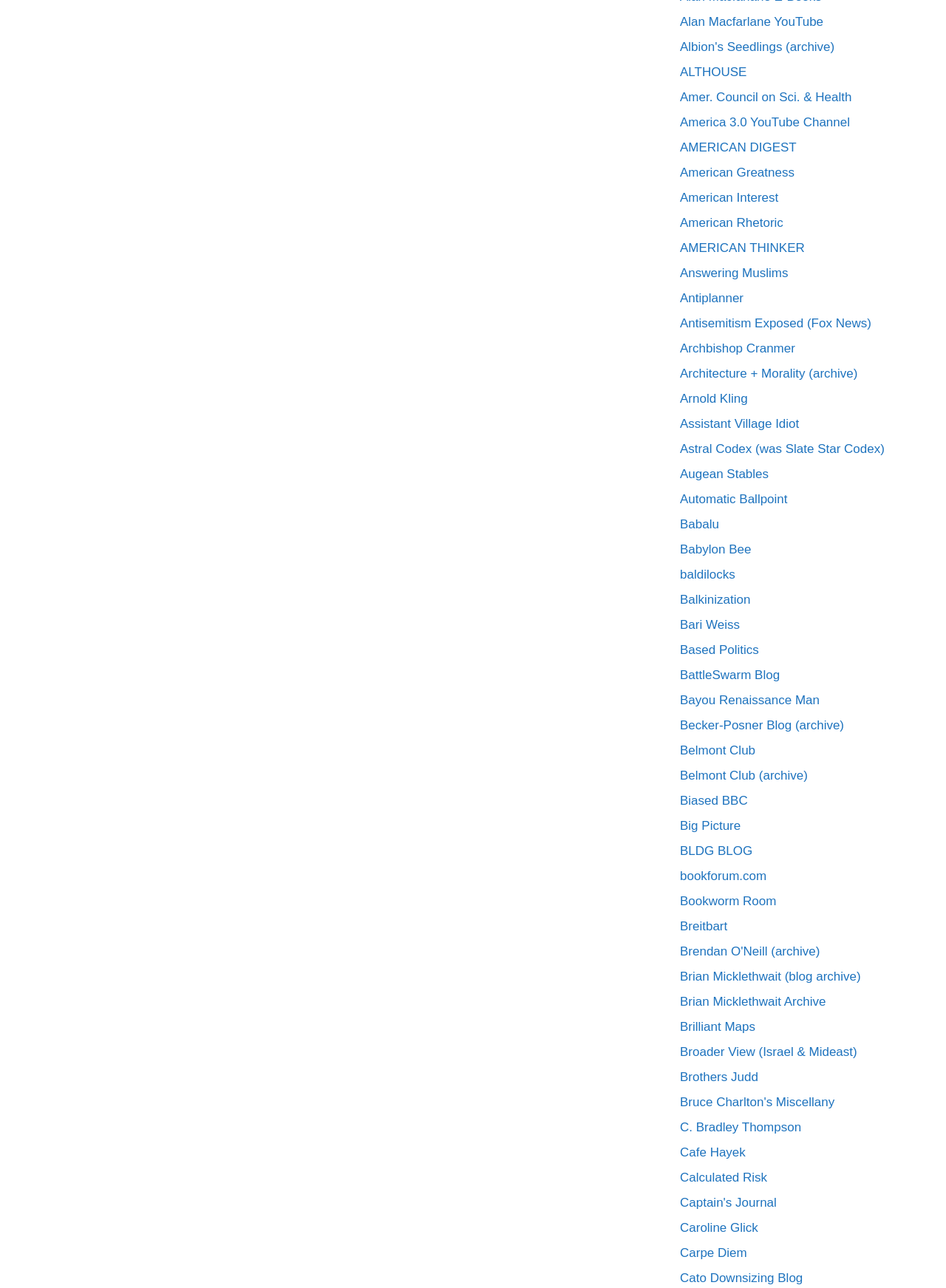Please provide a one-word or phrase answer to the question: 
How many links are on this webpage?

997